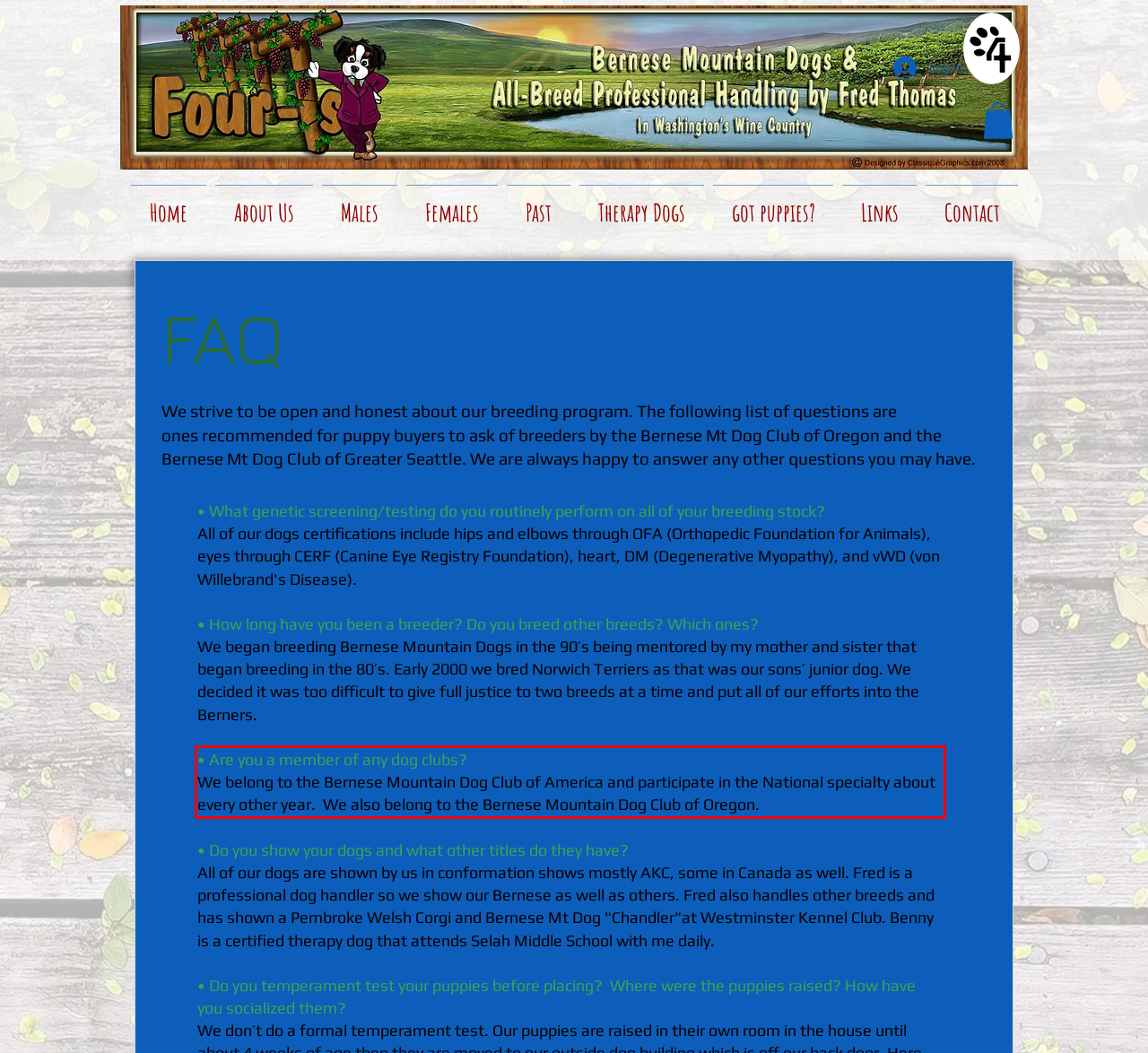Please perform OCR on the text content within the red bounding box that is highlighted in the provided webpage screenshot.

• Are you a member of any dog clubs? We belong to the Bernese Mountain Dog Club of America and participate in the National specialty about every other year. We also belong to the Bernese Mountain Dog Club of Oregon.